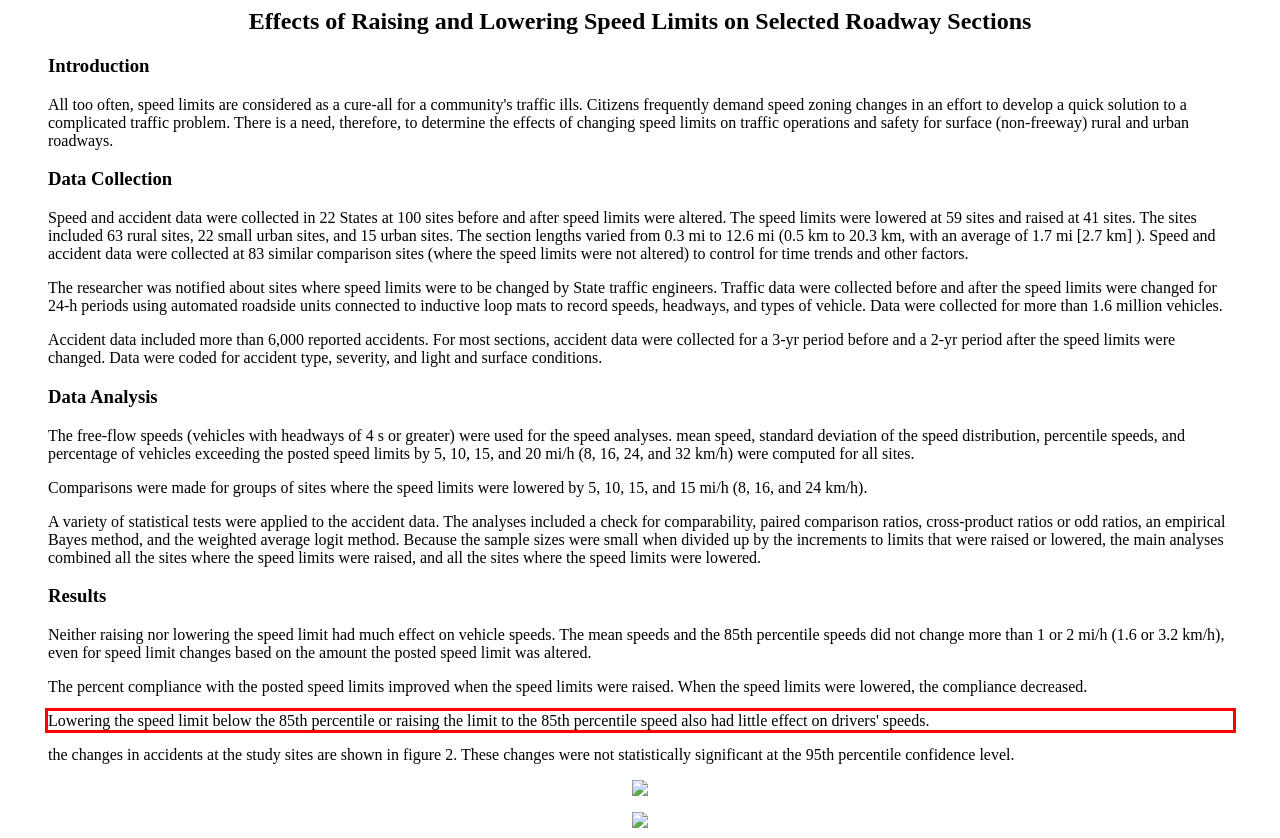Review the webpage screenshot provided, and perform OCR to extract the text from the red bounding box.

Lowering the speed limit below the 85th percentile or raising the limit to the 85th percentile speed also had little effect on drivers' speeds.